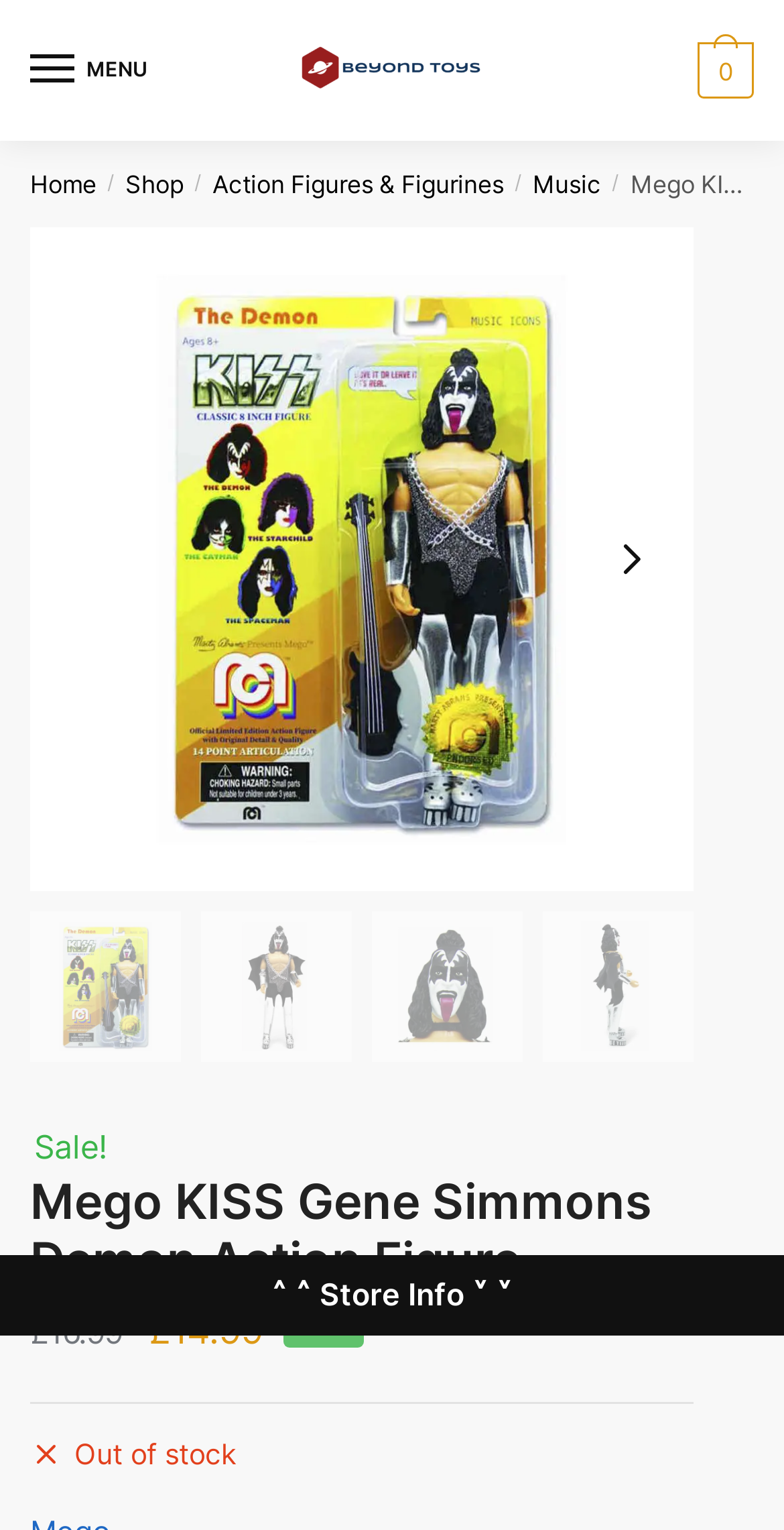Select the bounding box coordinates of the element I need to click to carry out the following instruction: "Explore the music section".

[0.68, 0.11, 0.767, 0.13]